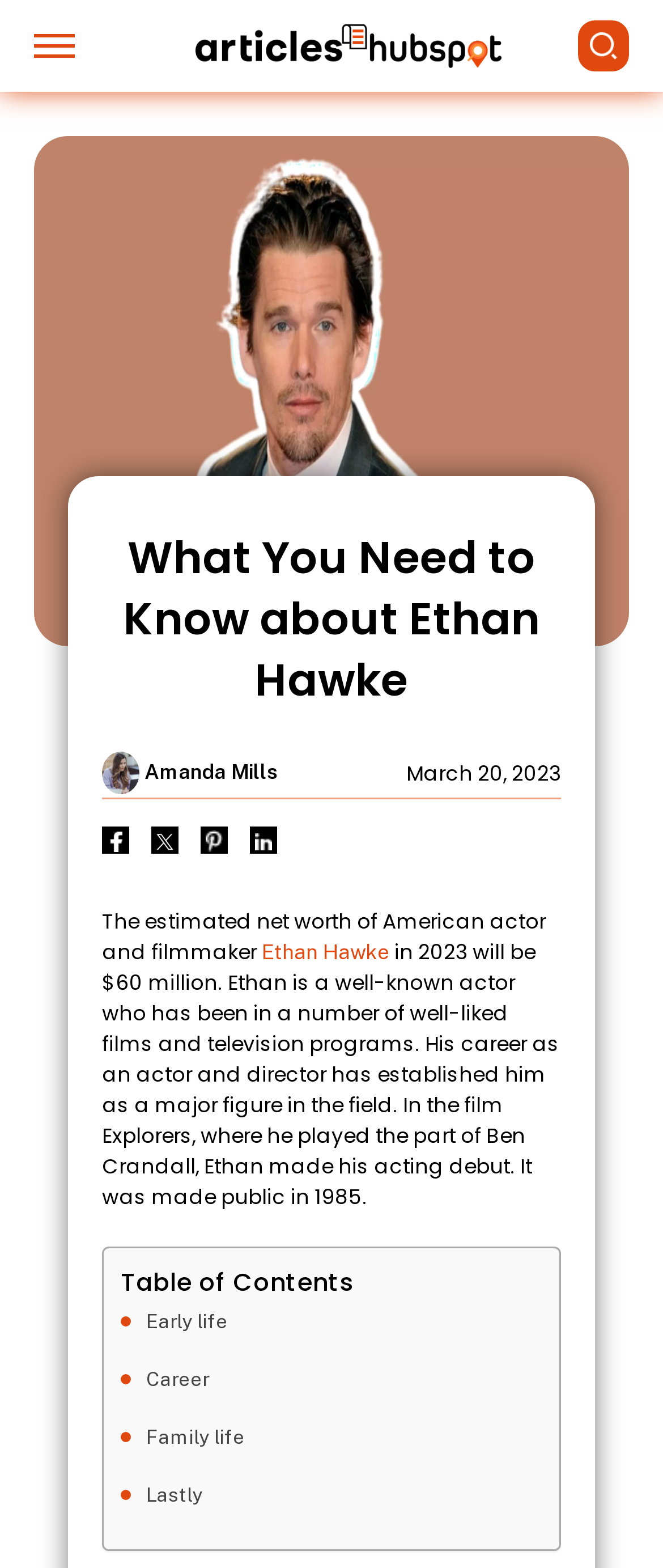Kindly provide the bounding box coordinates of the section you need to click on to fulfill the given instruction: "Search for articles".

[0.338, 0.013, 0.949, 0.046]